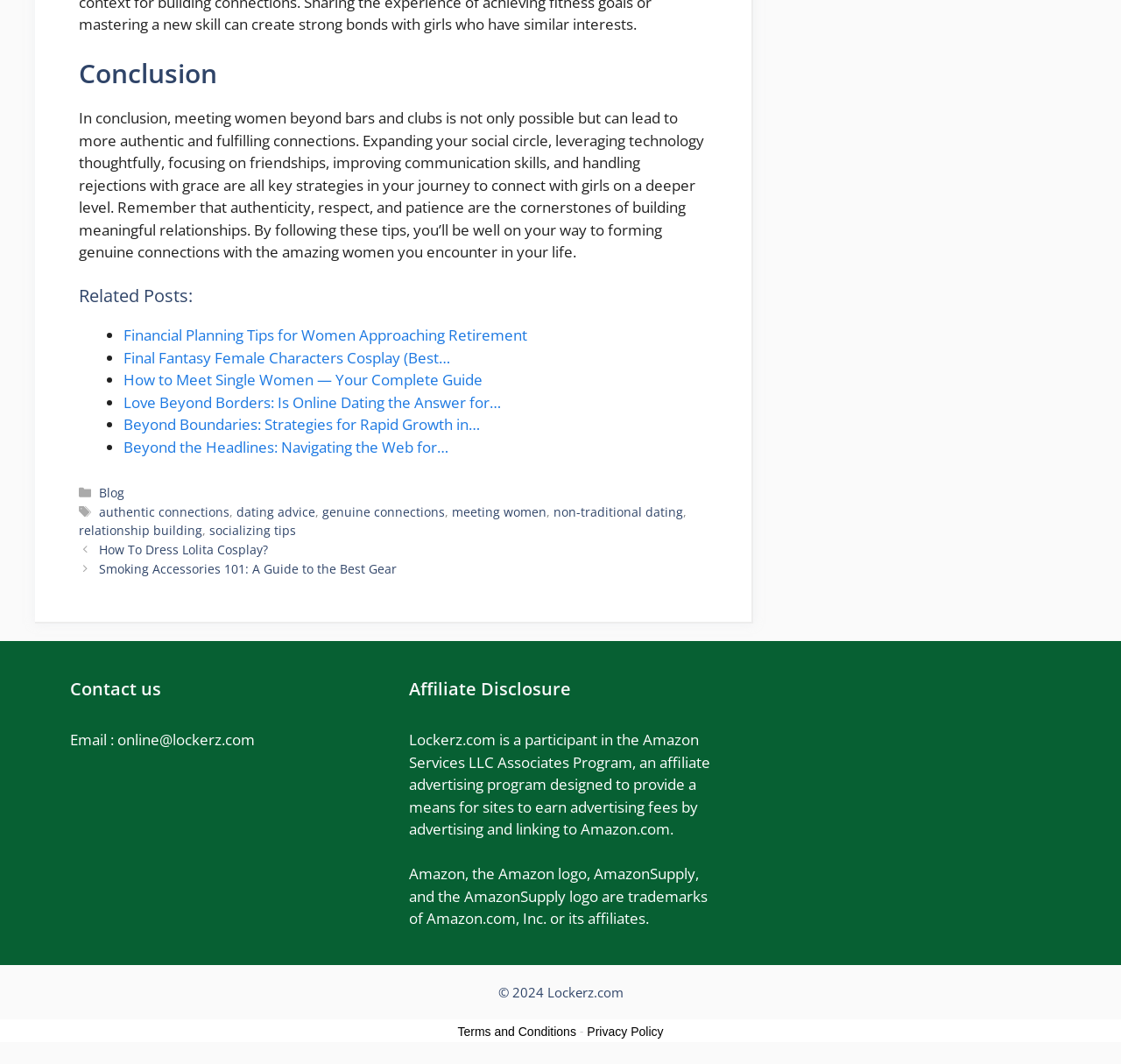Point out the bounding box coordinates of the section to click in order to follow this instruction: "Click on 'Financial Planning Tips for Women Approaching Retirement'".

[0.11, 0.306, 0.47, 0.324]